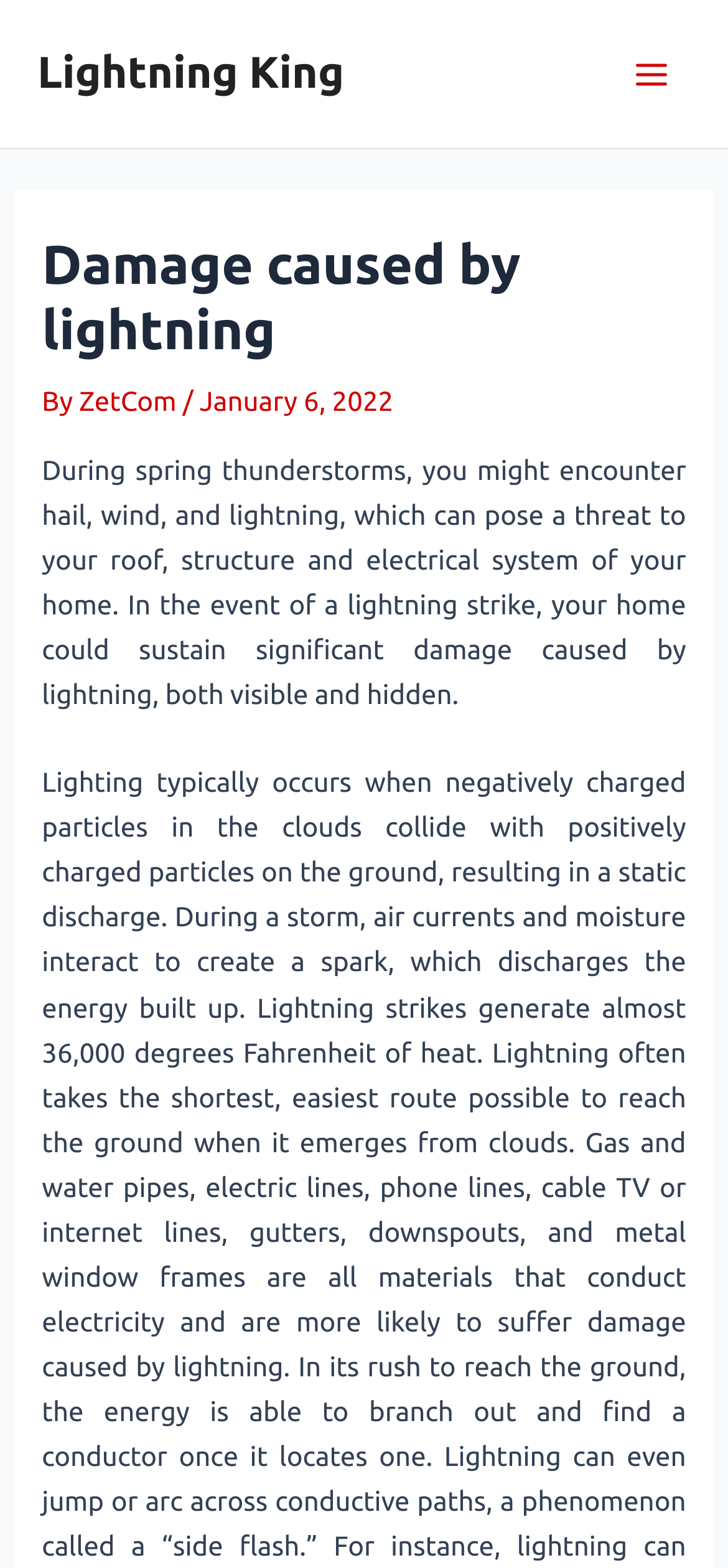What is the position of the Main Menu button?
Use the screenshot to answer the question with a single word or phrase.

Top-right